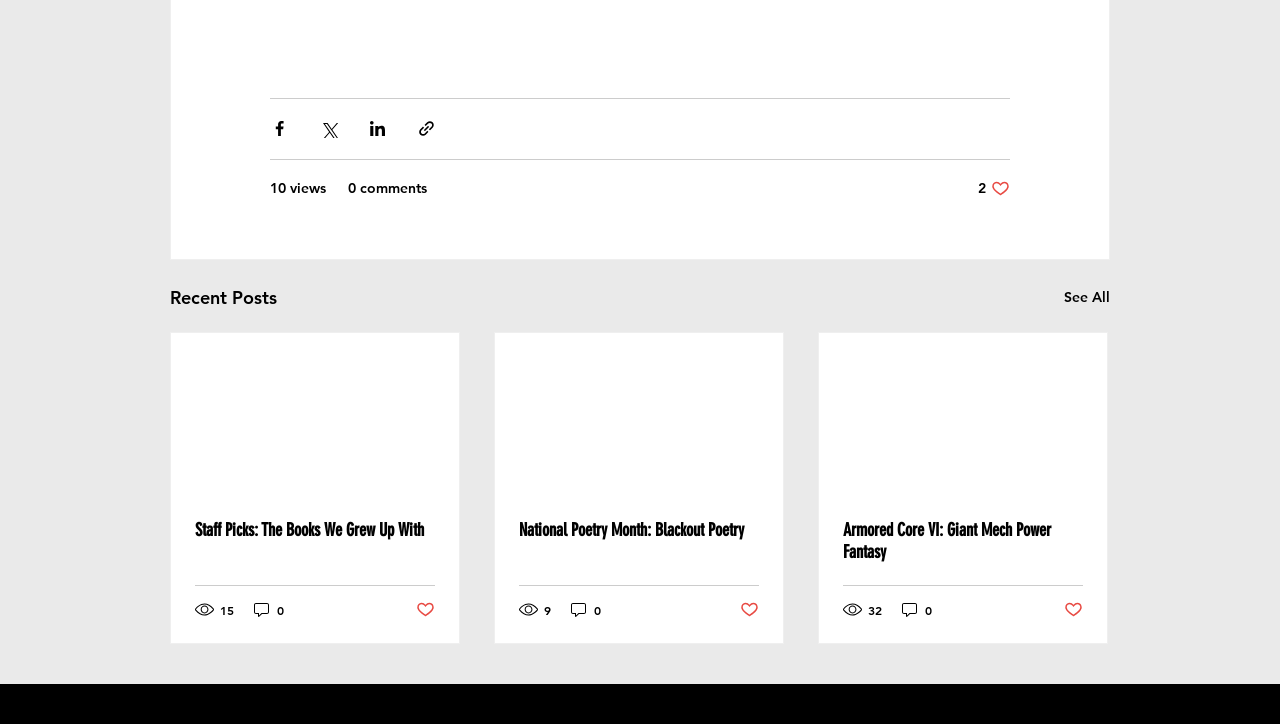Please locate the bounding box coordinates of the element's region that needs to be clicked to follow the instruction: "View post details". The bounding box coordinates should be provided as four float numbers between 0 and 1, i.e., [left, top, right, bottom].

[0.134, 0.46, 0.359, 0.683]